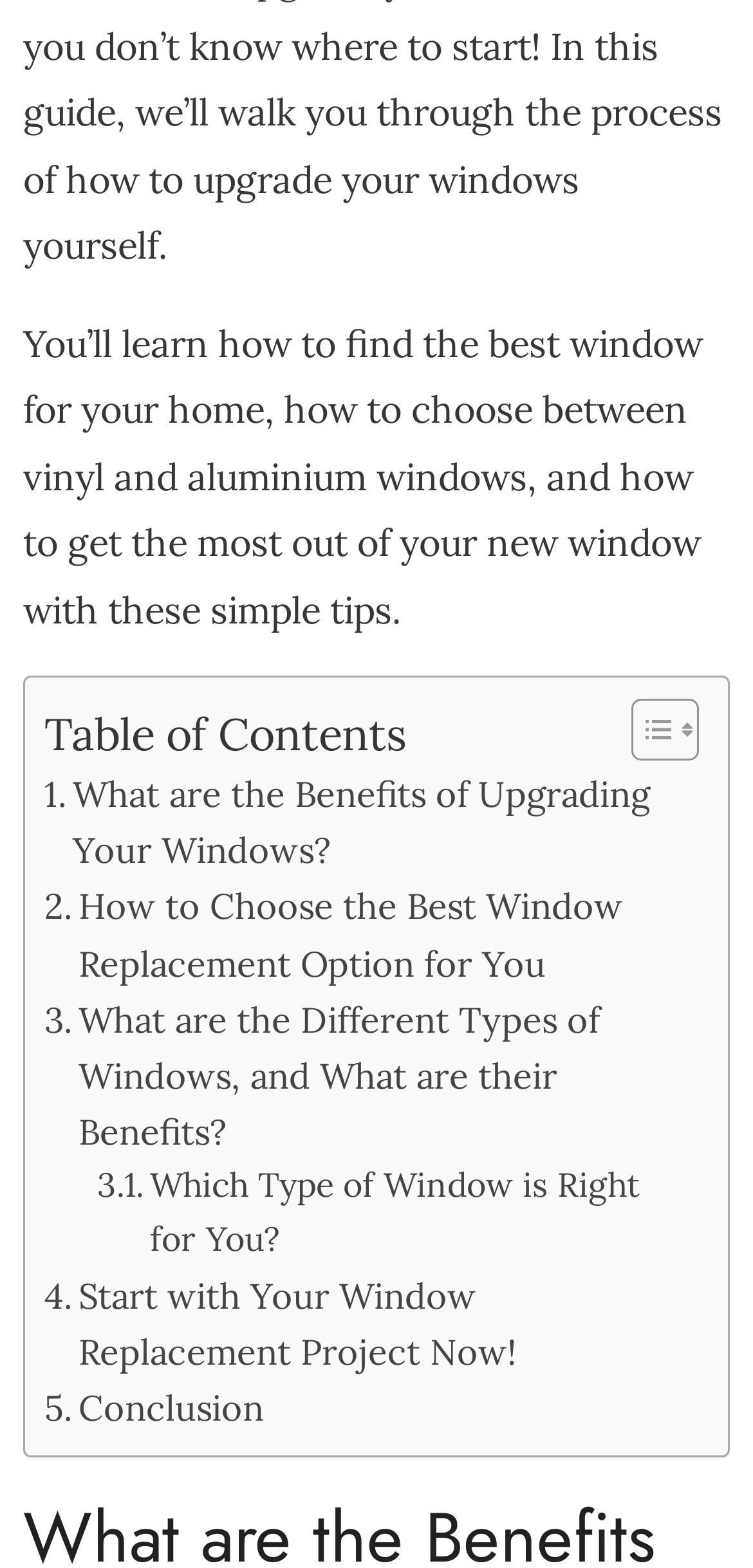Carefully examine the image and provide an in-depth answer to the question: How many links are in the table of contents?

There are 6 links in the table of contents, which are '. What are the Benefits of Upgrading Your Windows?', '. How to Choose the Best Window Replacement Option for You', '. What are the Different Types of Windows, and What are their Benefits?', '. Which Type of Window is Right for You?', '. Start with Your Window Replacement Project Now!', and '. Conclusion'.